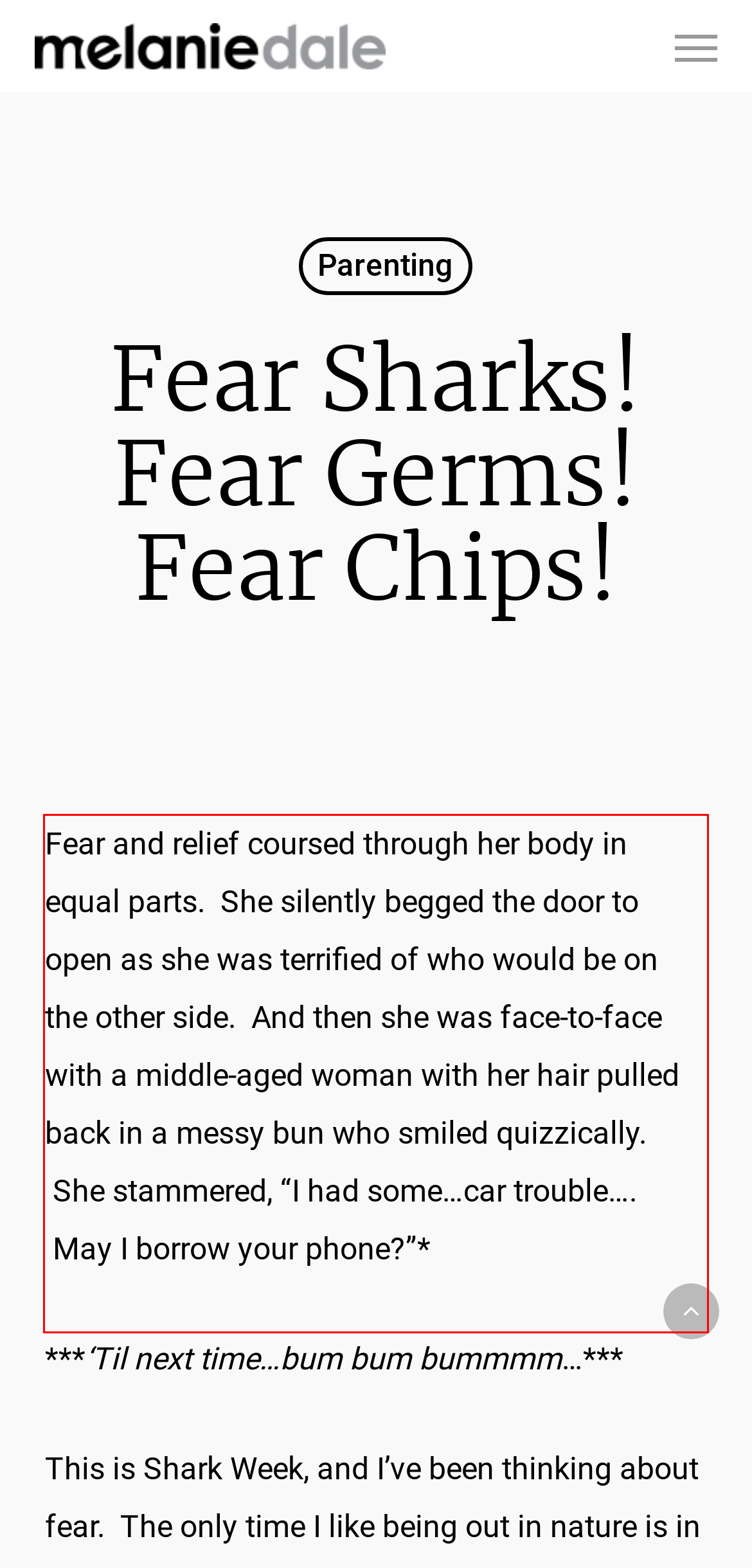Identify the red bounding box in the webpage screenshot and perform OCR to generate the text content enclosed.

Fear and relief coursed through her body in equal parts. She silently begged the door to open as she was terrified of who would be on the other side. And then she was face-to-face with a middle-aged woman with her hair pulled back in a messy bun who smiled quizzically. She stammered, “I had some…car trouble…. May I borrow your phone?”*